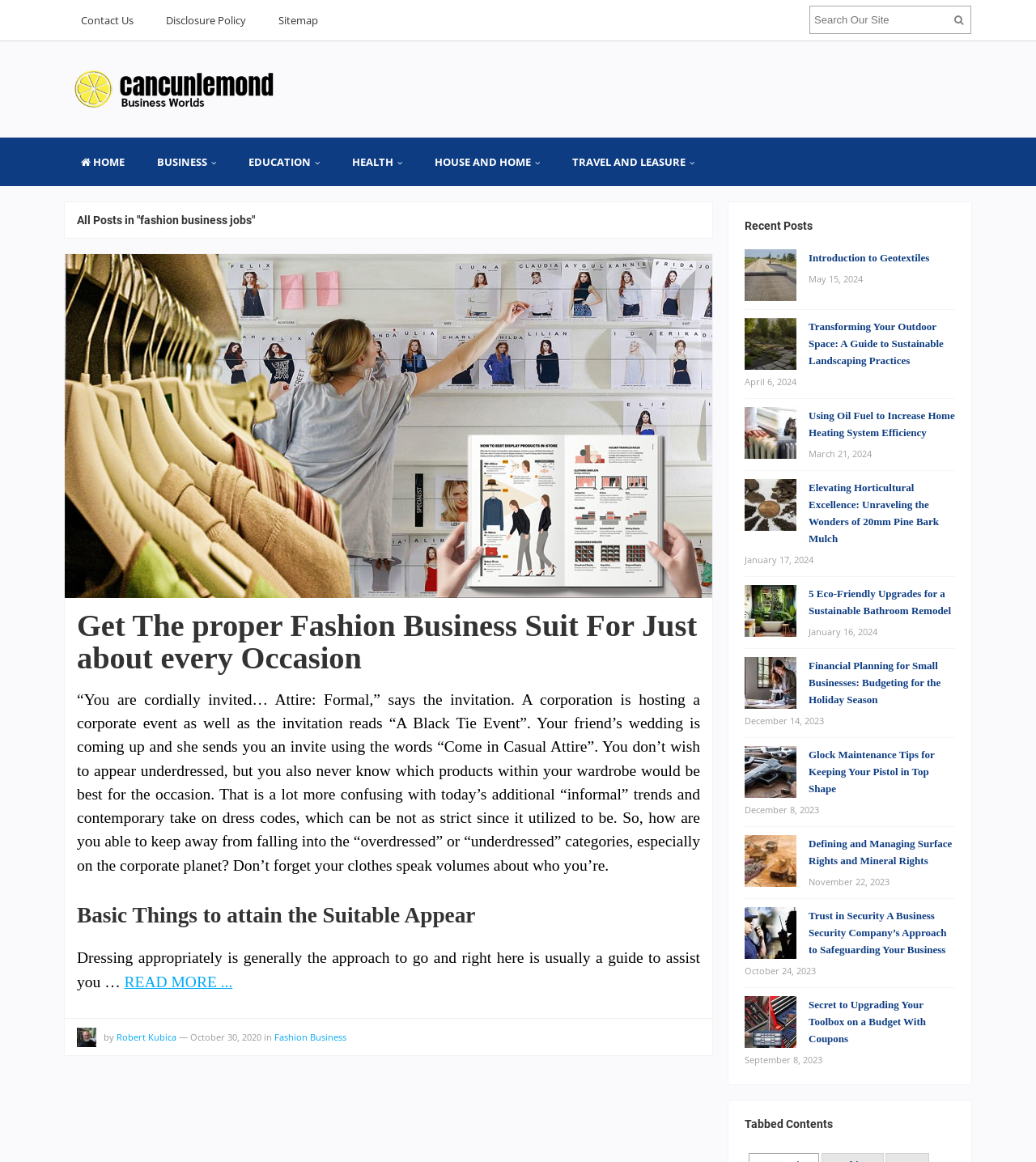Show the bounding box coordinates of the element that should be clicked to complete the task: "Search Our Site".

[0.781, 0.005, 0.938, 0.029]